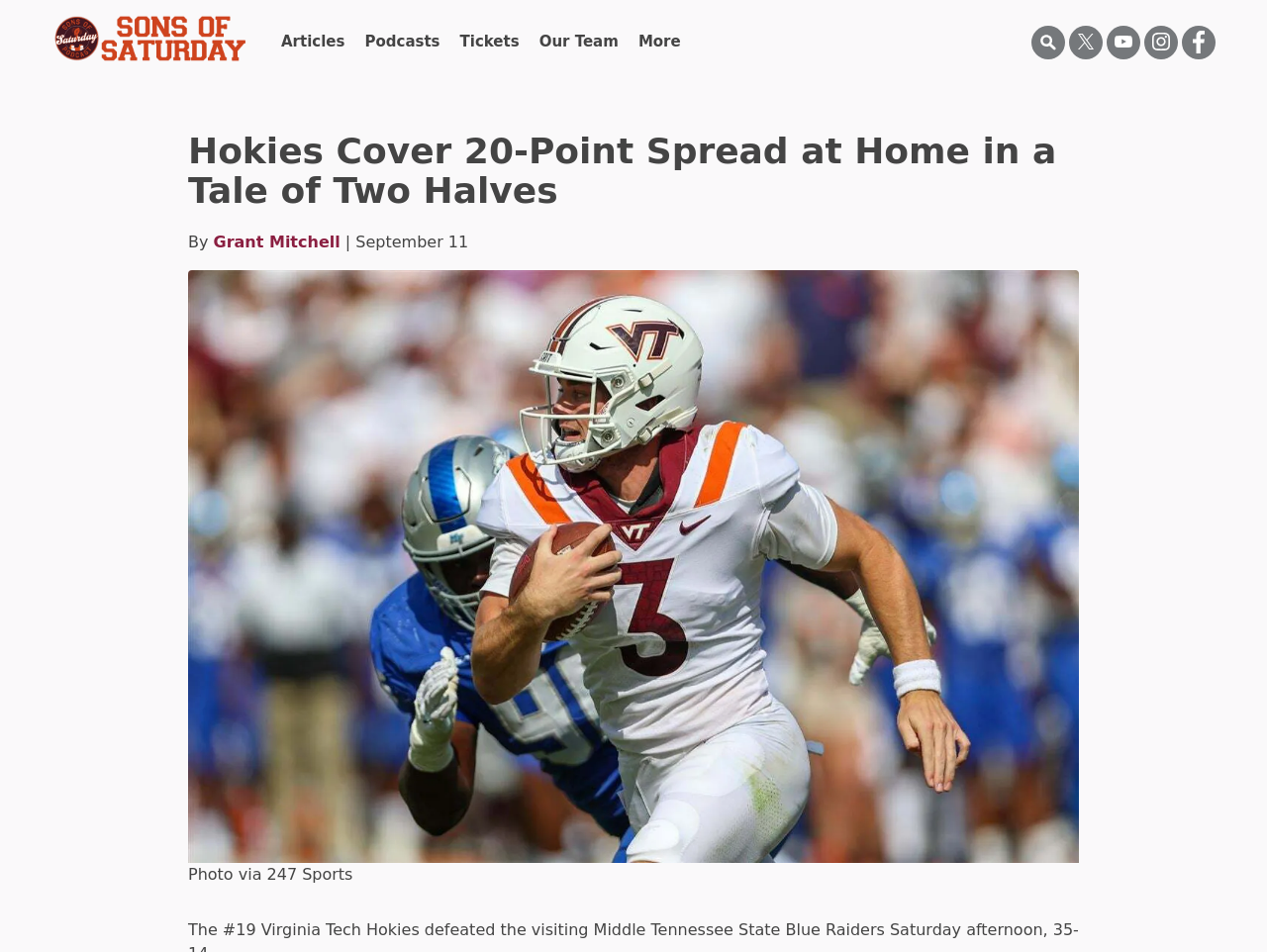What is the topic of the article?
Please answer the question with a detailed response using the information from the screenshot.

The article appears to be about a Virginia Tech football game, specifically their win against Middle Tennessee State University, as indicated by the heading and the content of the article.